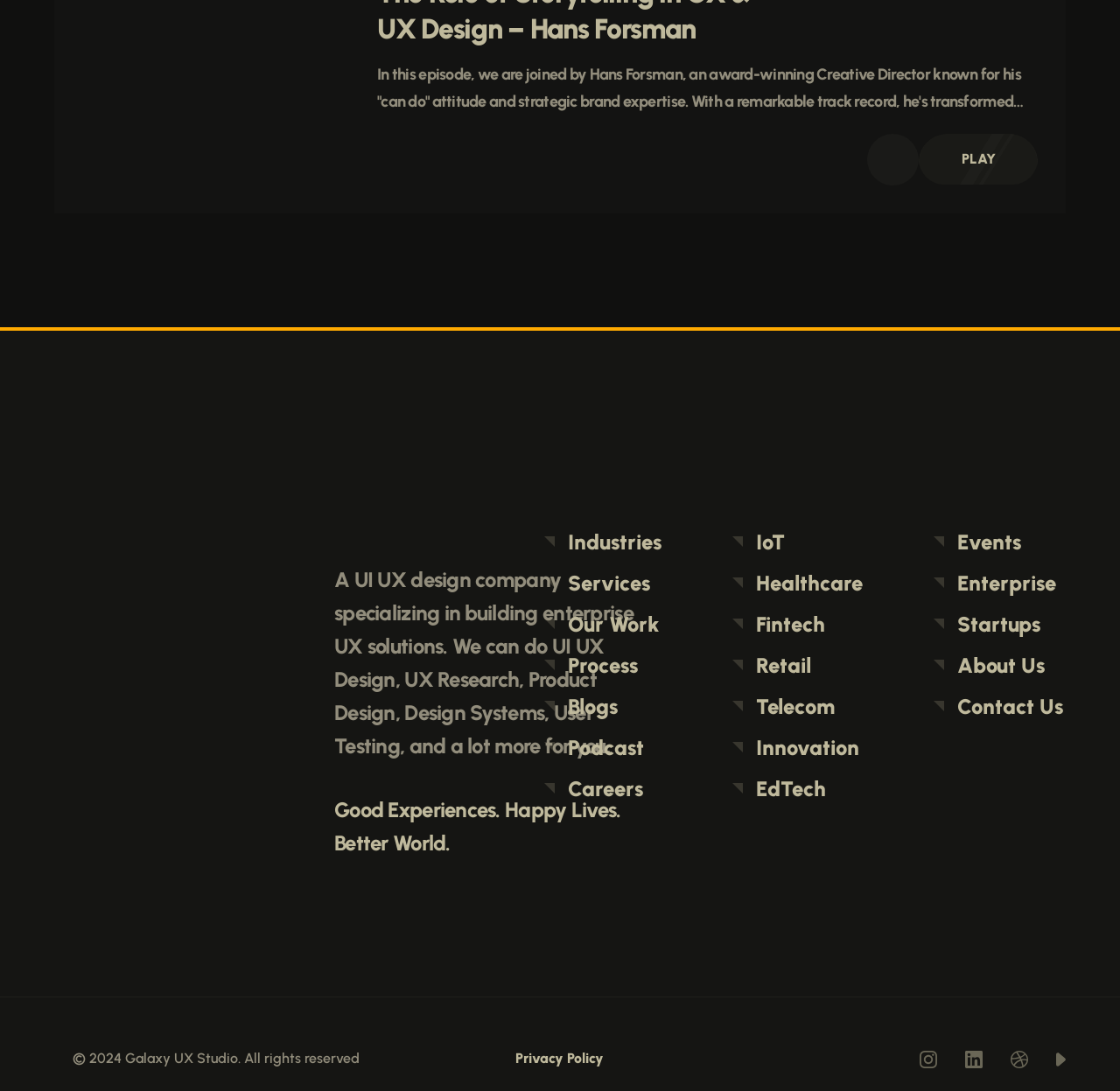Utilize the information from the image to answer the question in detail:
What is the profession of Hans Forsman?

The answer can be found in the StaticText element with the text 'In this episode, we are joined by Hans Forsman, an award-winning Creative Director...'. This text describes Hans Forsman as an award-winning Creative Director, indicating his profession.